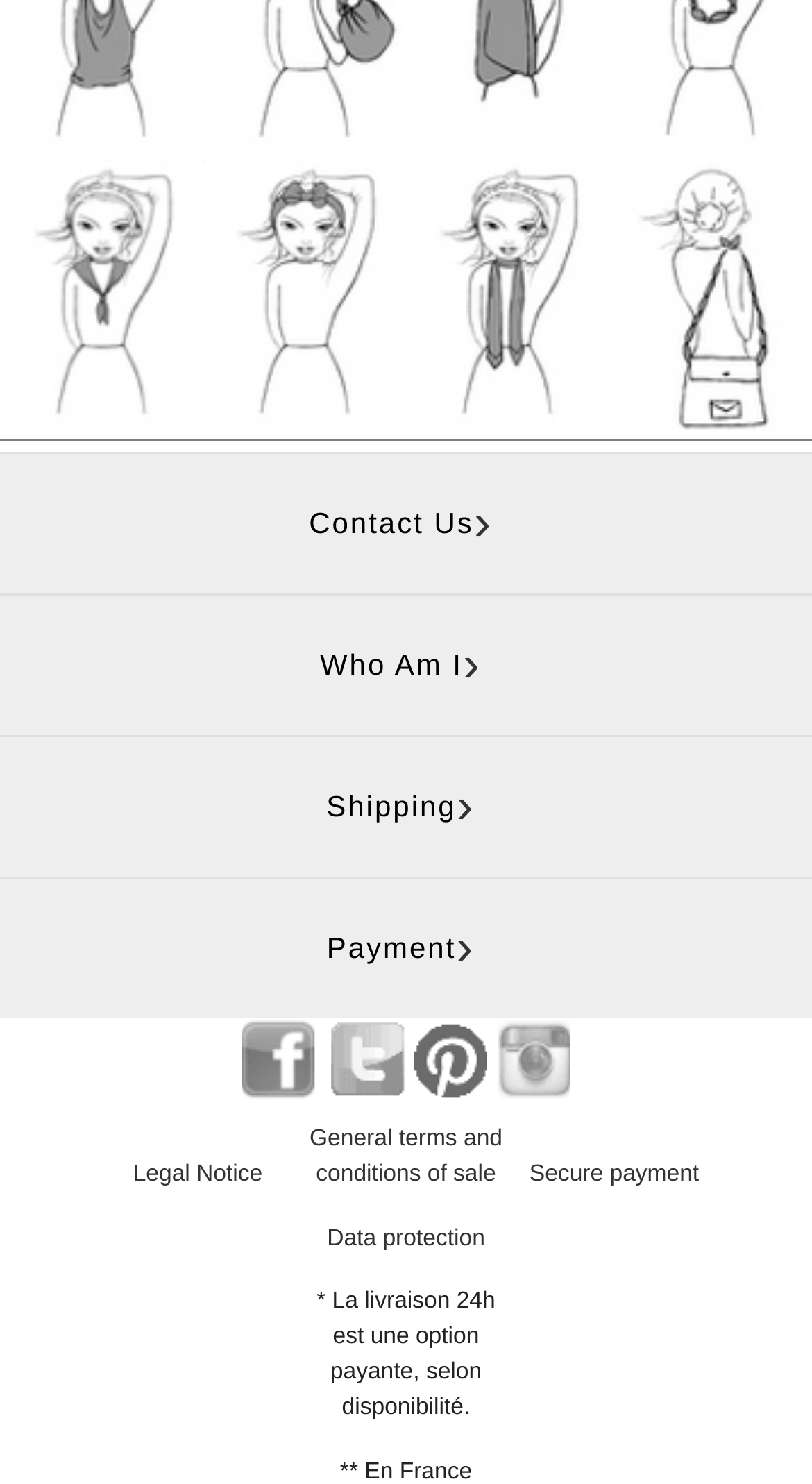How many social media links are there?
Answer with a single word or phrase by referring to the visual content.

3